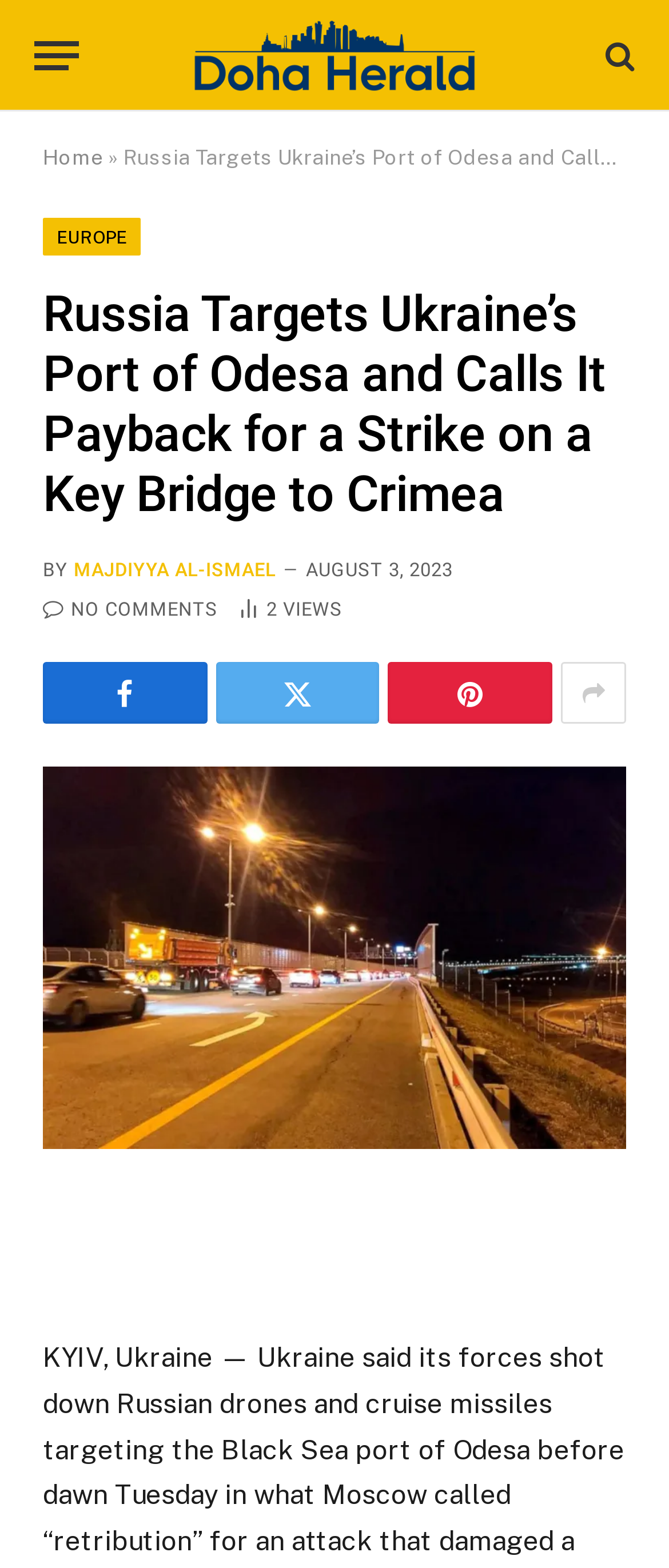Identify the bounding box coordinates for the UI element mentioned here: "title="Show More Social Sharing"". Provide the coordinates as four float values between 0 and 1, i.e., [left, top, right, bottom].

[0.839, 0.423, 0.936, 0.462]